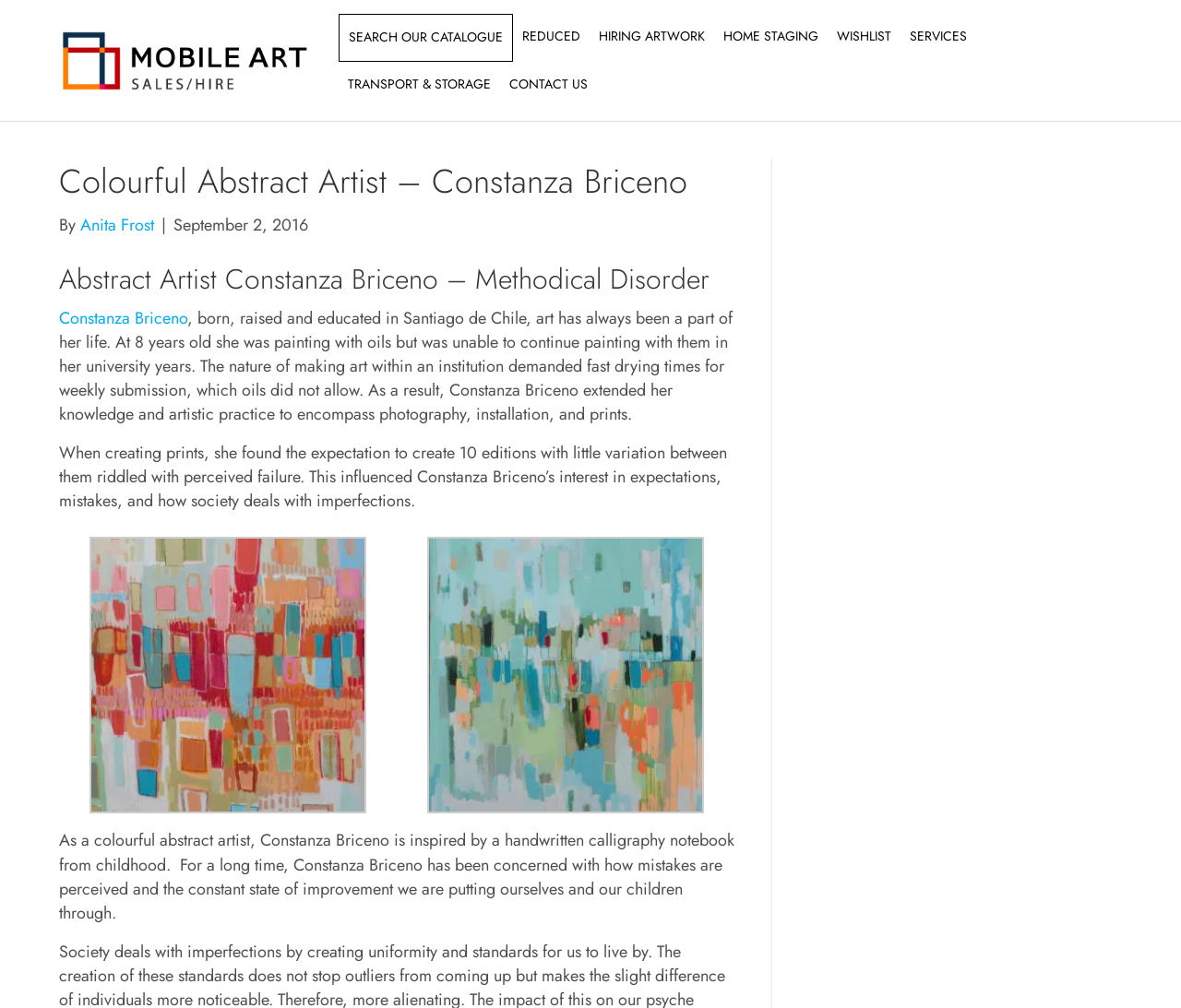Locate the bounding box coordinates for the element described below: "Transport & storage". The coordinates must be four float values between 0 and 1, formatted as [left, top, right, bottom].

[0.287, 0.061, 0.423, 0.106]